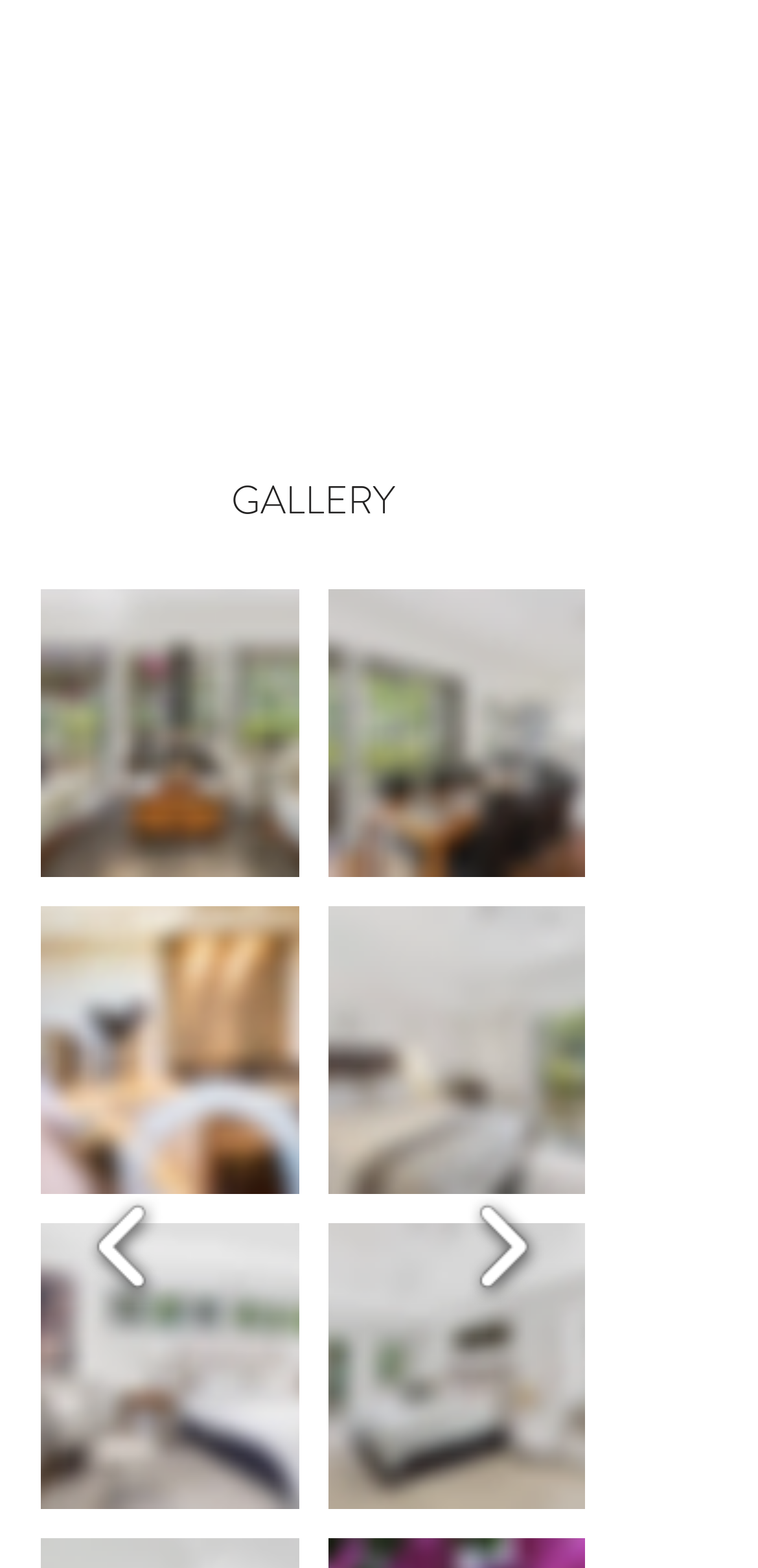Locate the UI element described by aria-label="previous" in the provided webpage screenshot. Return the bounding box coordinates in the format (top-left x, top-left y, bottom-right x, bottom-right y), ensuring all values are between 0 and 1.

[0.105, 0.752, 0.221, 0.832]